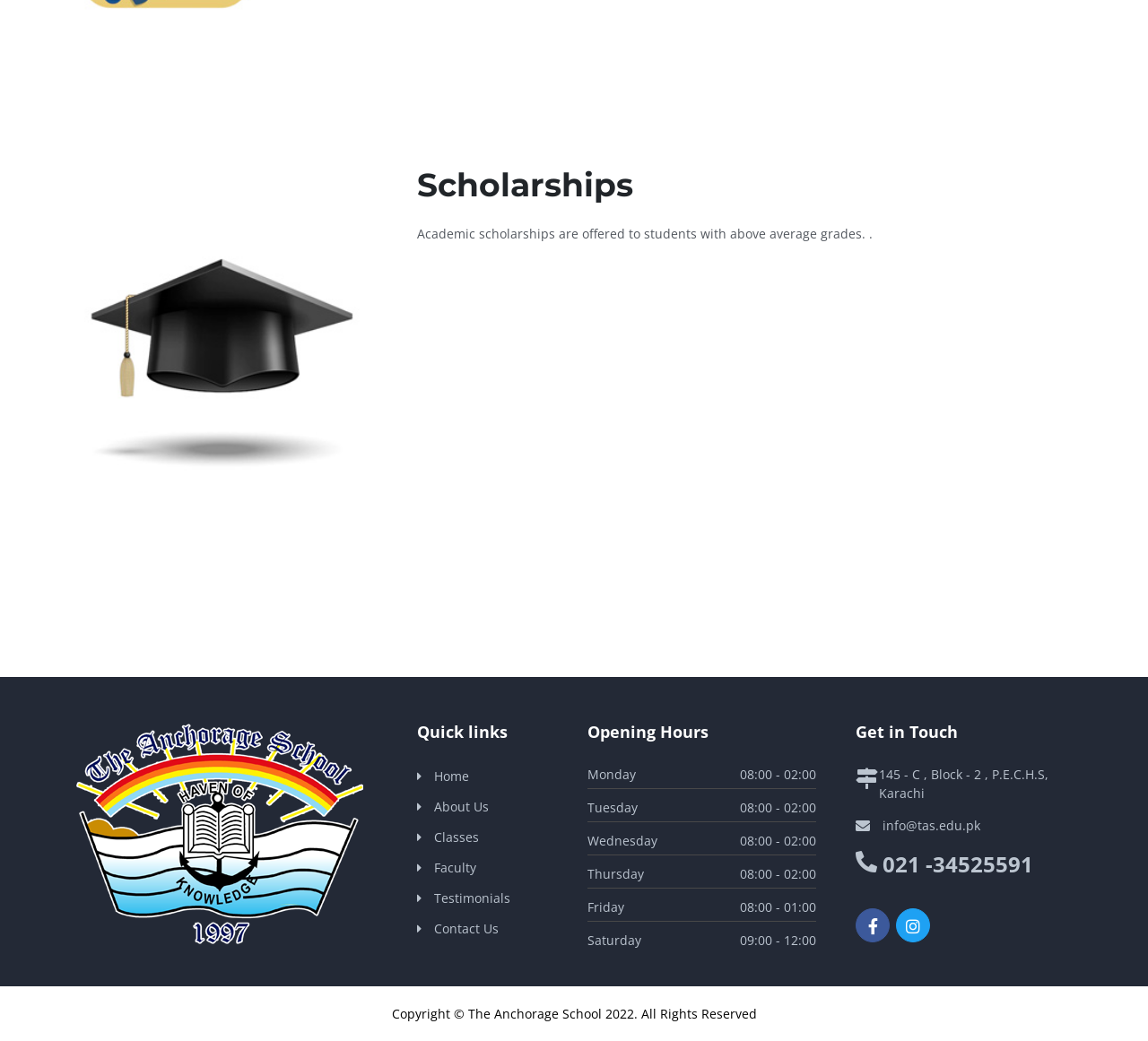Locate the bounding box coordinates of the clickable area needed to fulfill the instruction: "Click on the 'Home' link".

[0.378, 0.737, 0.409, 0.753]